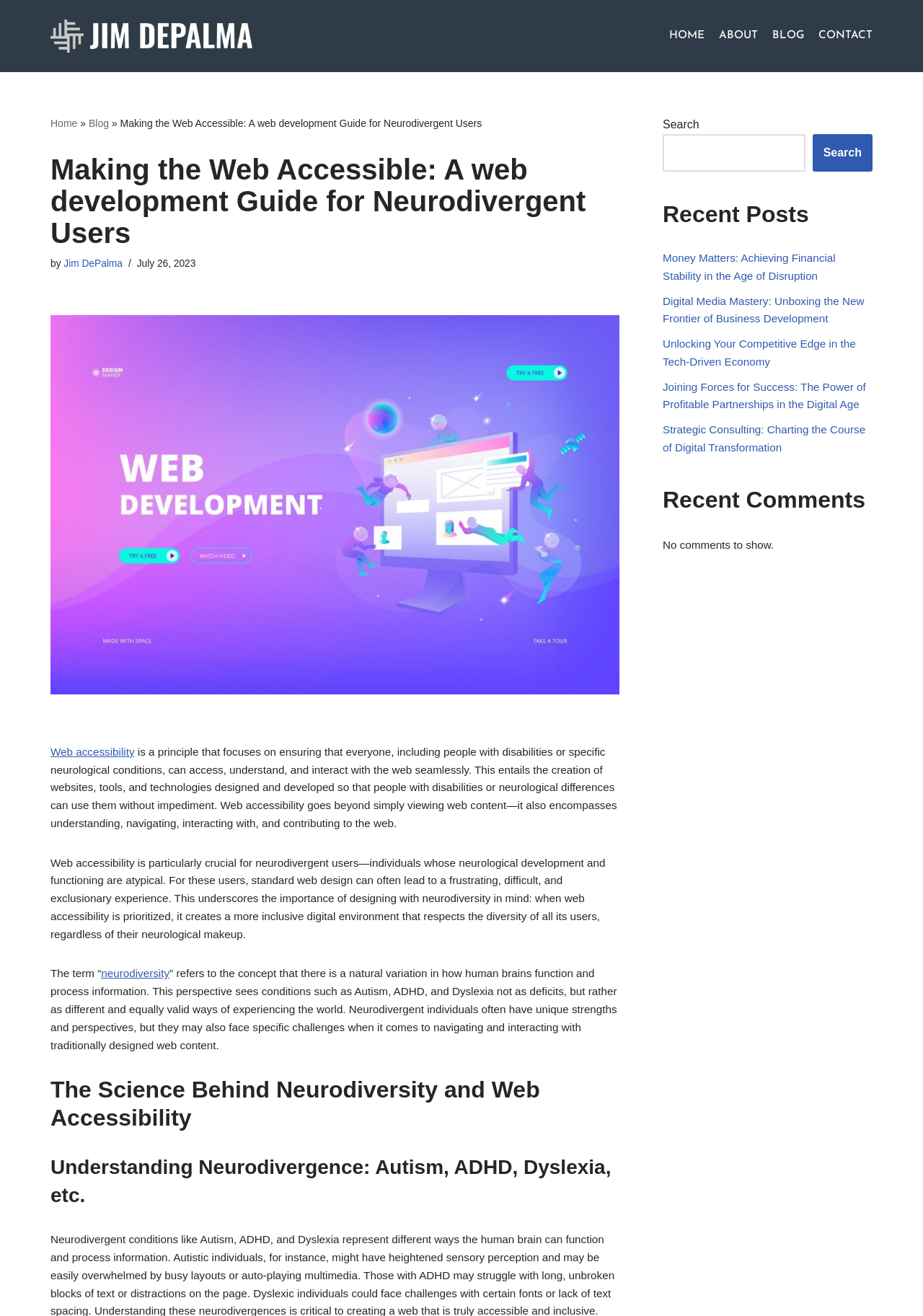Identify the bounding box coordinates for the UI element that matches this description: "Commentics".

None